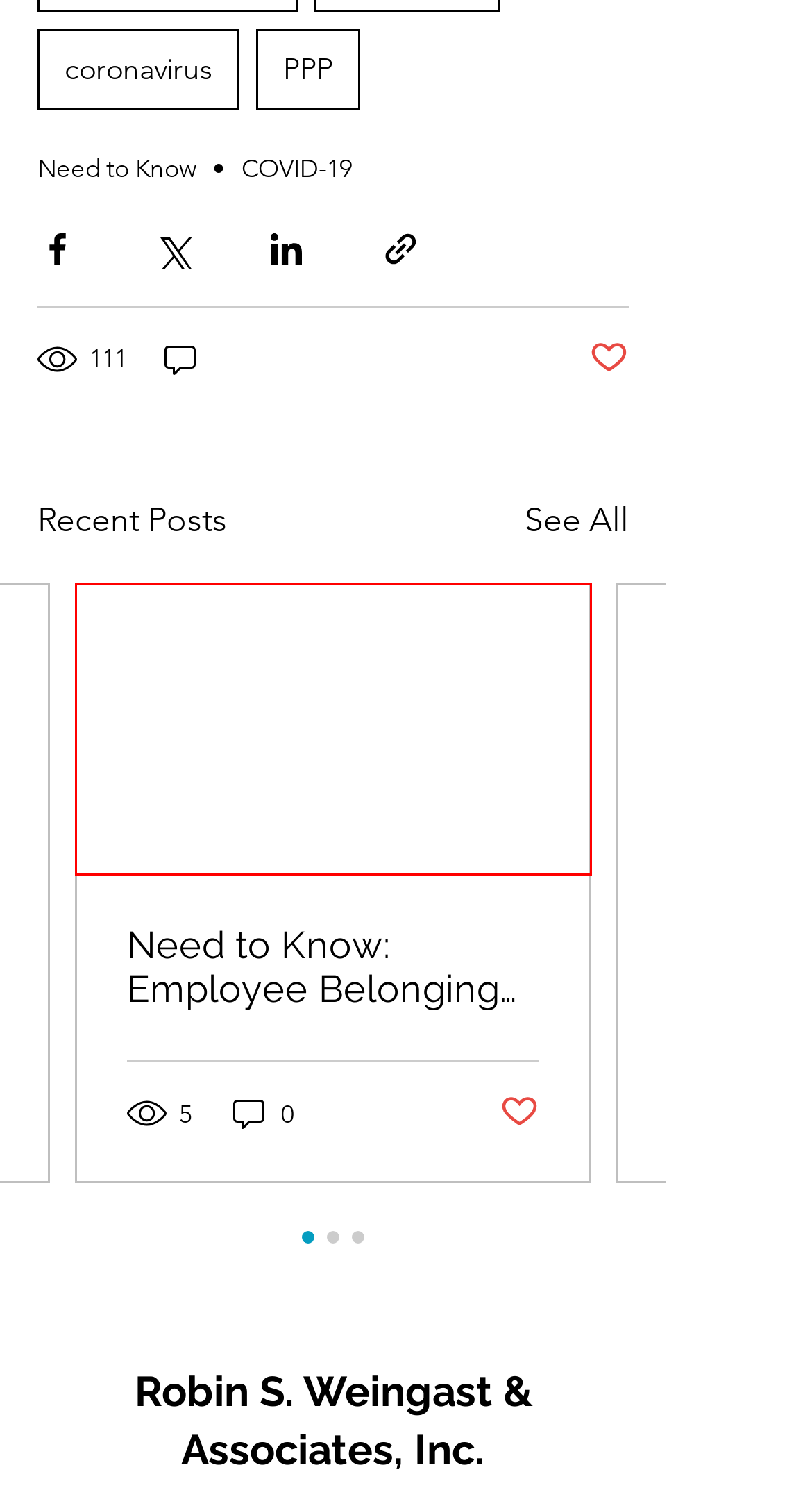Analyze the screenshot of a webpage that features a red rectangle bounding box. Pick the webpage description that best matches the new webpage you would see after clicking on the element within the red bounding box. Here are the candidates:
A. COVID-19
B. COVID-19 | Robin S. Weingast &
C. Need to Know: Employee Belonging Matters
D. PPP | Robin S. Weingast &
E. Need to Know: Defined Benefit Plans
F. How SECURE 2.0 Affects Employee Benefits
G. Connect With Us | Robin S. Weingast &
H. coronavirus | Robin S. Weingast &

C